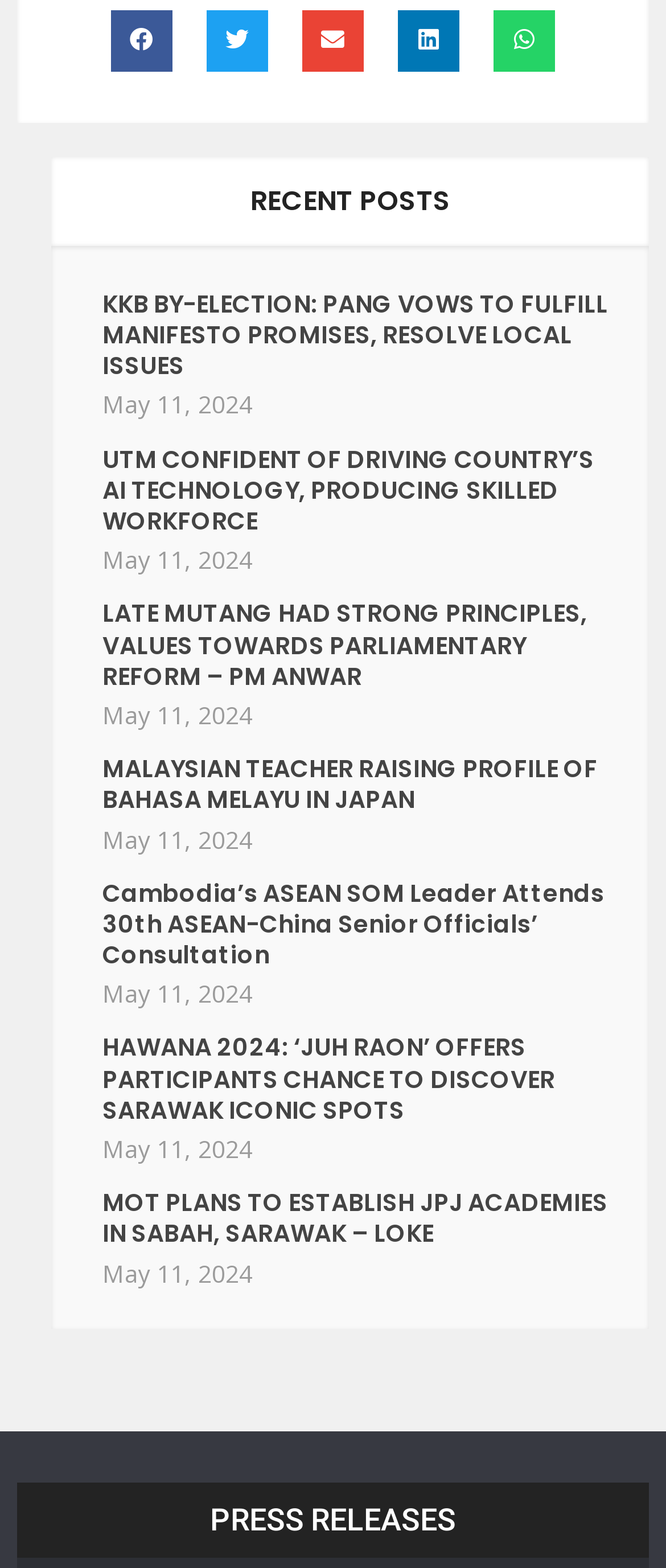Pinpoint the bounding box coordinates of the element that must be clicked to accomplish the following instruction: "Read MOT PLANS TO ESTABLISH JPJ ACADEMIES article". The coordinates should be in the format of four float numbers between 0 and 1, i.e., [left, top, right, bottom].

[0.154, 0.756, 0.913, 0.798]